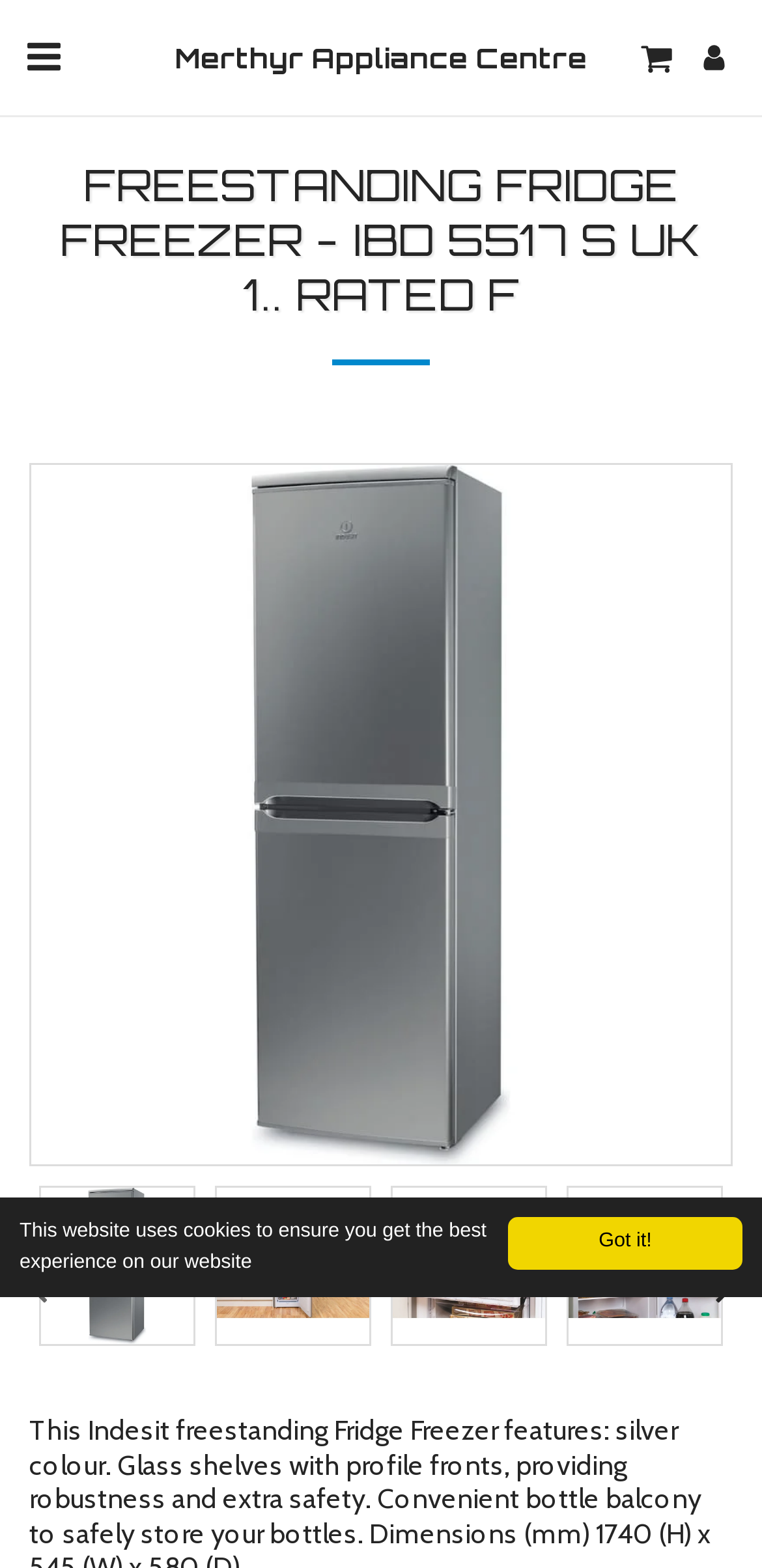Craft a detailed narrative of the webpage's structure and content.

The webpage is about a freestanding fridge freezer, specifically the Indesit IBD 5517 S UK 1 model, rated F. At the top left corner, there is a button with no text. Below it, there is a link to "Merthyr Appliance Centre". 

On the top right side, there are three elements: a button with no text, a link with no text, and a "Got it!" link. 

In the middle of the page, there is a prominent heading that displays the product name and rating. Below the heading, there is a horizontal separator line.

At the bottom of the page, there is a notification about the website using cookies to ensure the best experience, with a "This website uses cookies to ensure you get the best experience on our website" message.